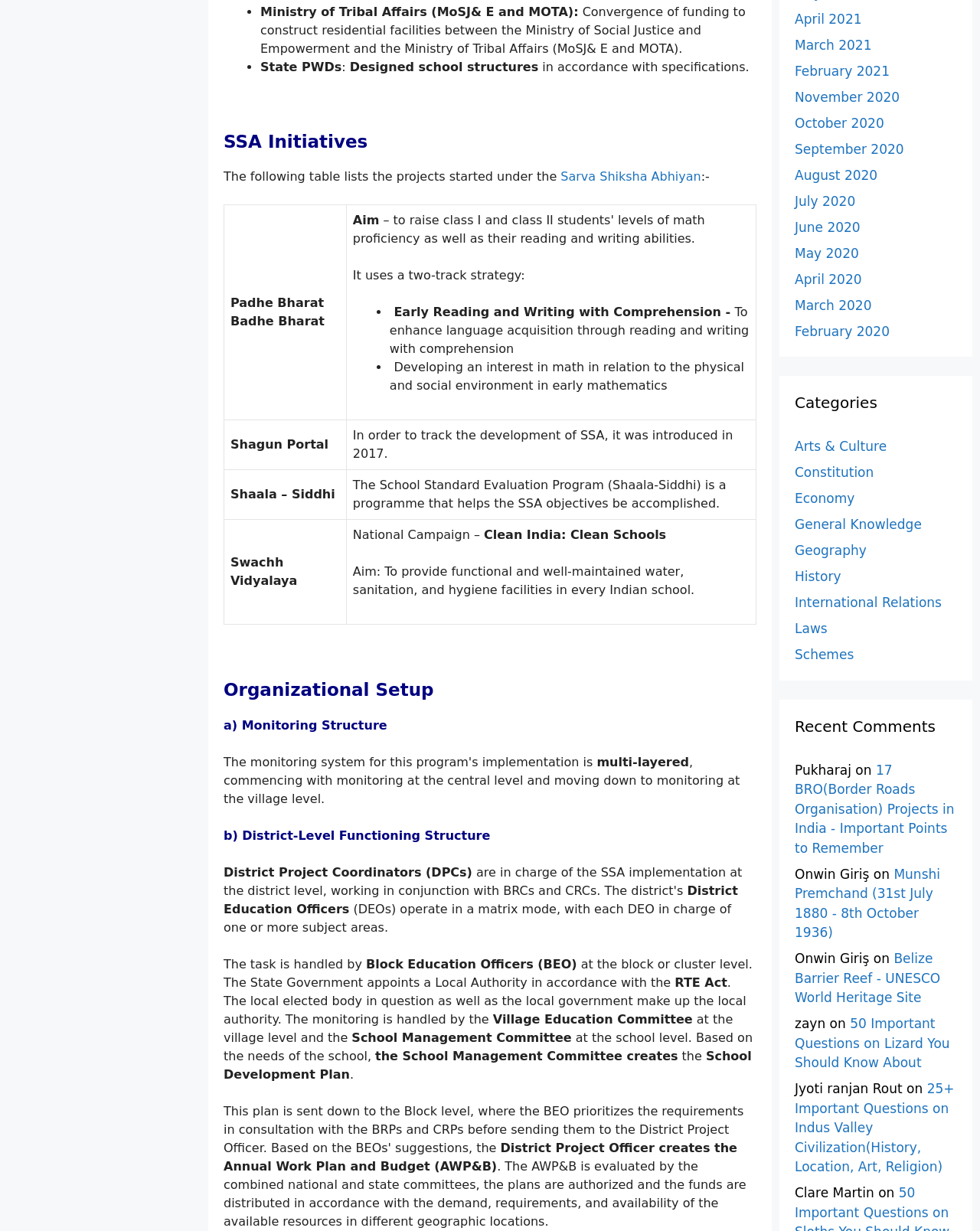What is the aim of the 'Padhe Bharat Badhe Bharat' project?
Please provide a full and detailed response to the question.

The aim of the 'Padhe Bharat Badhe Bharat' project can be found by looking at the gridcell element with the text 'Aim – to raise class I and class II students' levels of math proficiency as well as their reading and writing abilities.' which is located at the coordinates [0.354, 0.167, 0.772, 0.342].